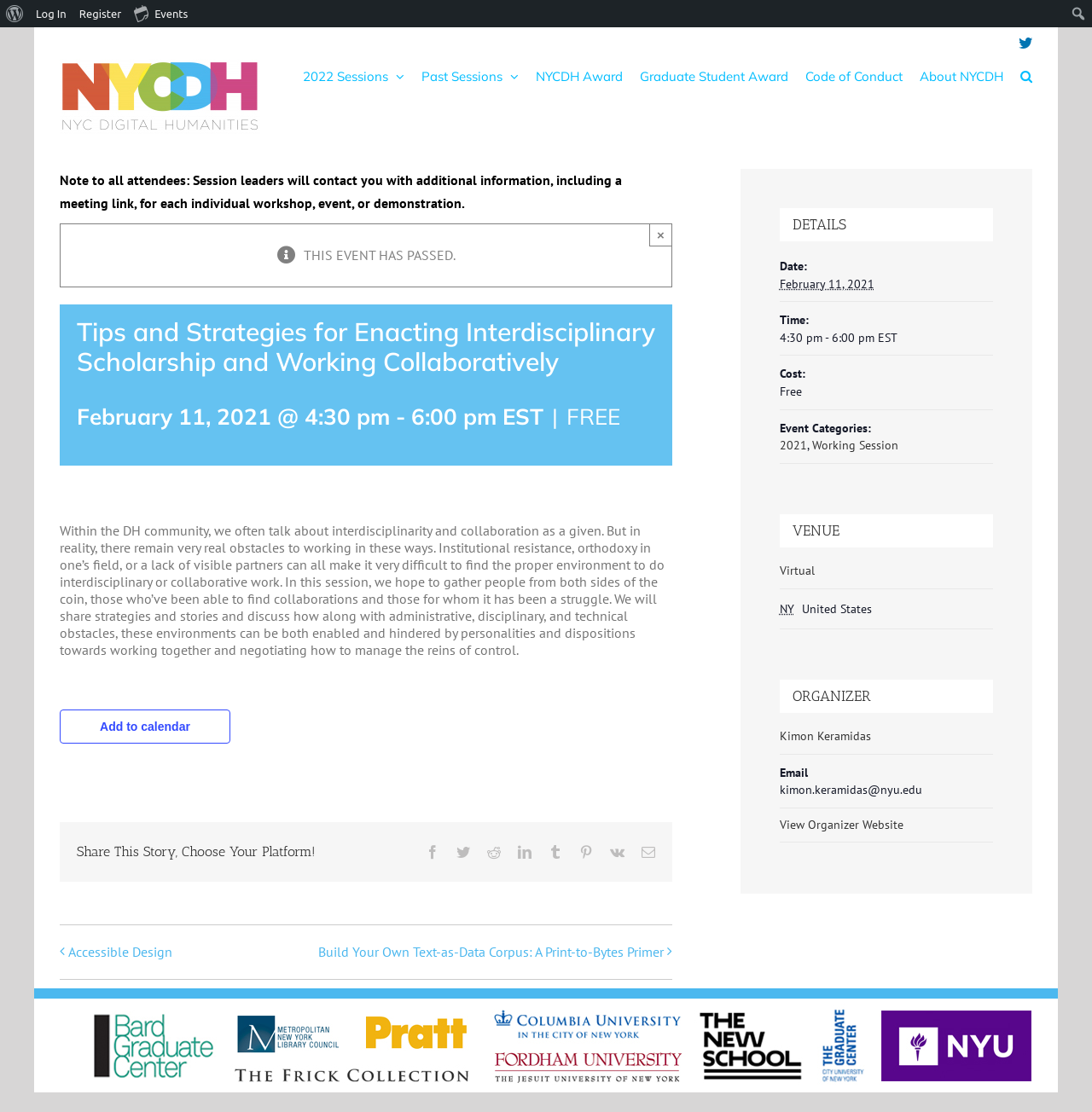Find and specify the bounding box coordinates that correspond to the clickable region for the instruction: "Search for events".

[0.976, 0.0, 1.0, 0.025]